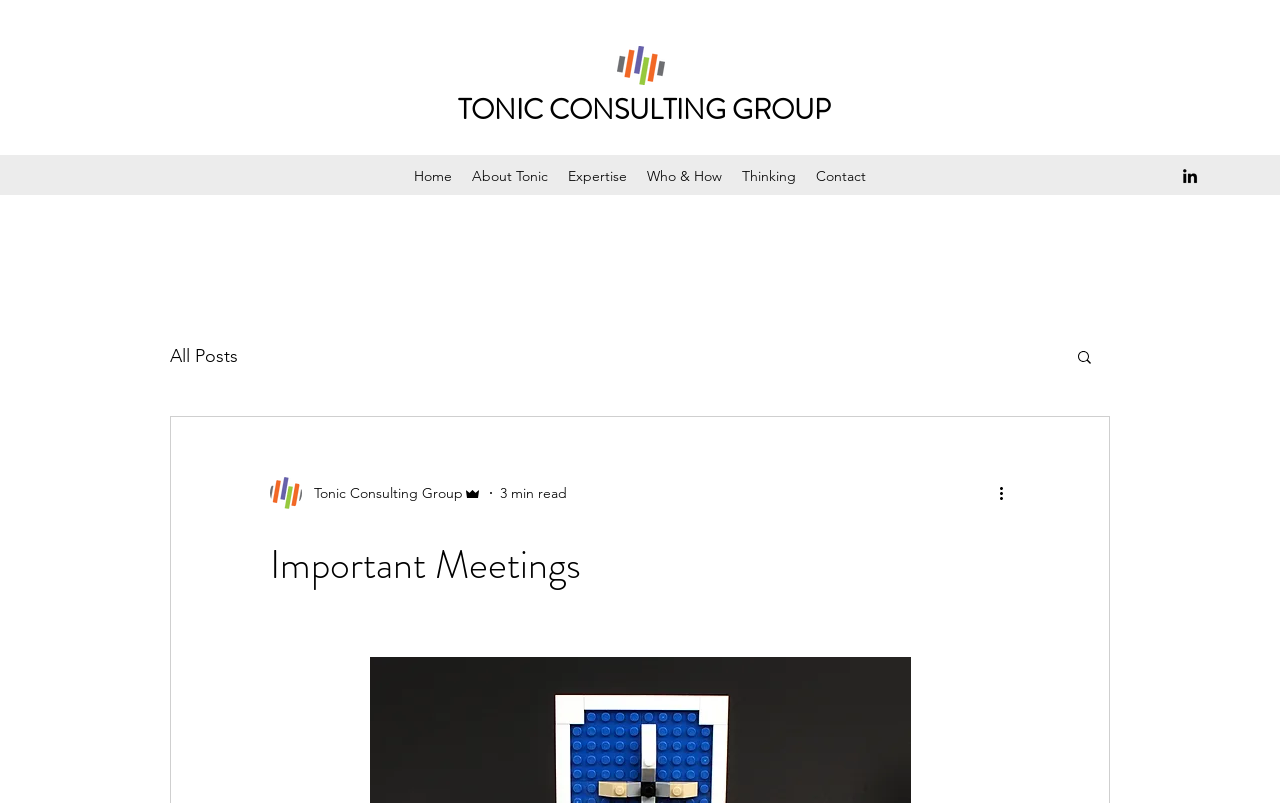Identify the bounding box coordinates for the element you need to click to achieve the following task: "Search for a topic". Provide the bounding box coordinates as four float numbers between 0 and 1, in the form [left, top, right, bottom].

[0.84, 0.433, 0.855, 0.46]